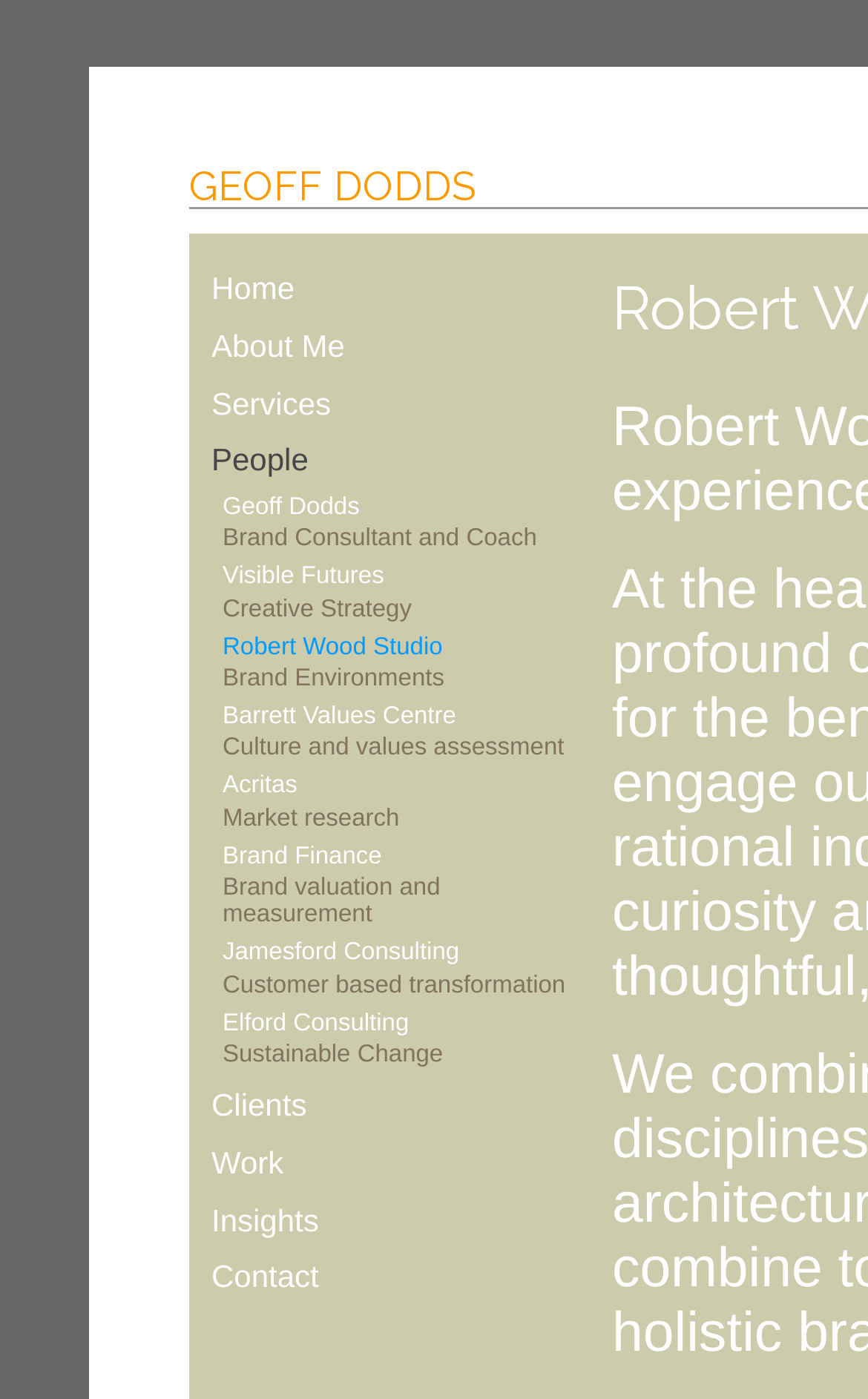Please identify the bounding box coordinates of the element that needs to be clicked to execute the following command: "View Services". Provide the bounding box using four float numbers between 0 and 1, formatted as [left, top, right, bottom].

[0.244, 0.27, 0.679, 0.304]